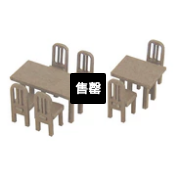Please answer the following question using a single word or phrase: How many chairs accompany the larger table?

Four